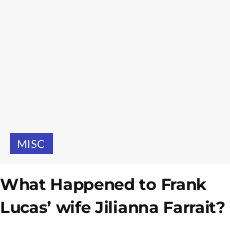What is the focus of the image?
Based on the visual content, answer with a single word or a brief phrase.

Jilianna Farrait's life and circumstances